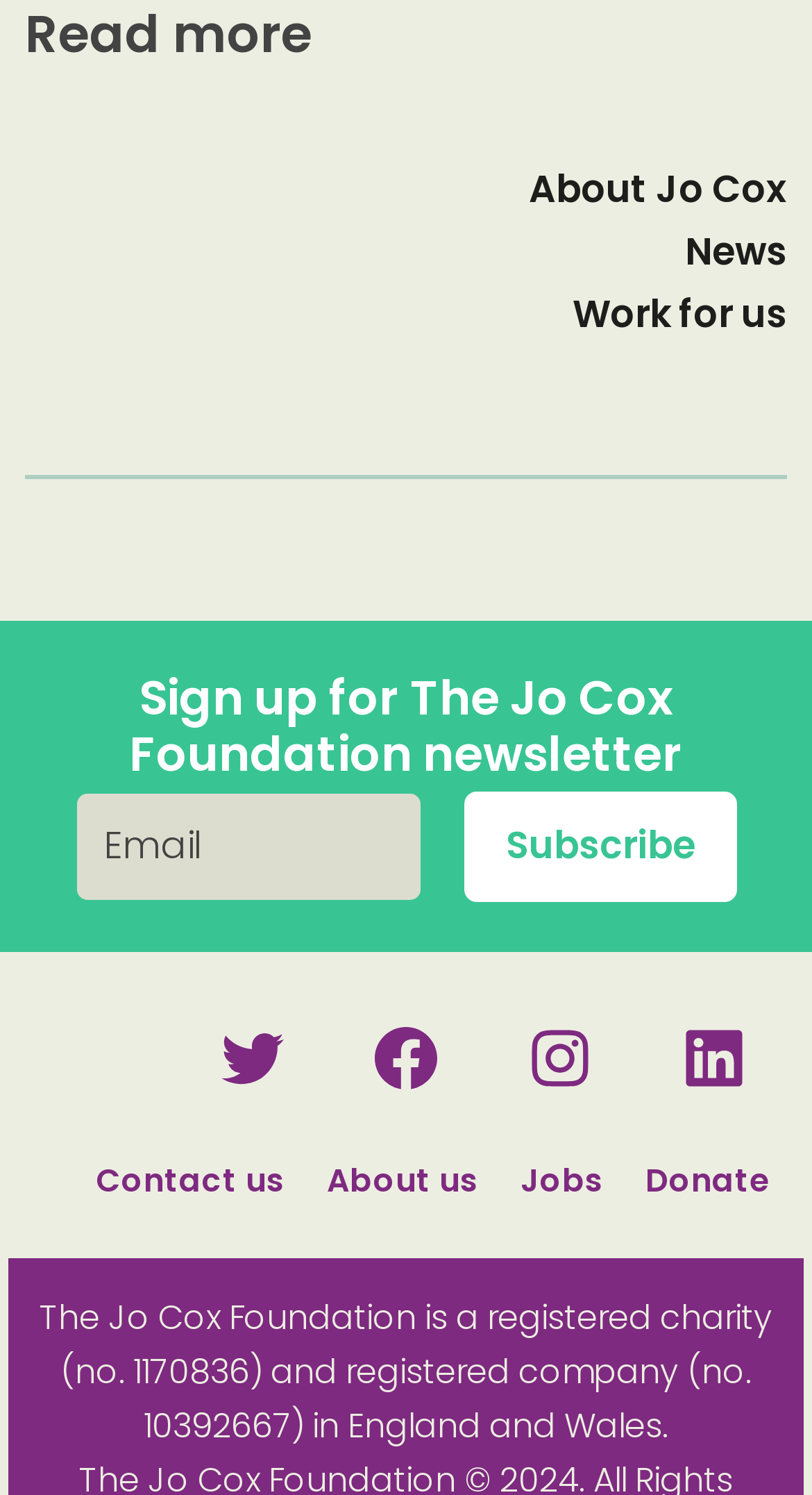Determine the bounding box coordinates for the clickable element to execute this instruction: "Contact us". Provide the coordinates as four float numbers between 0 and 1, i.e., [left, top, right, bottom].

[0.118, 0.775, 0.351, 0.804]